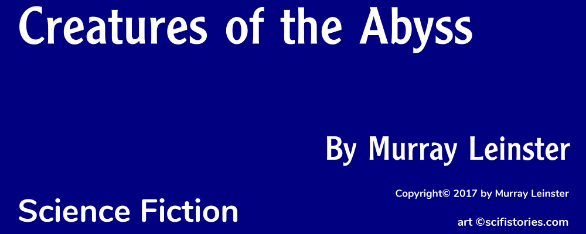What is the color of the background?
Examine the webpage screenshot and provide an in-depth answer to the question.

The design prominently displays the title in bold, white lettering against a deep blue background, which suggests that the background color is deep blue.